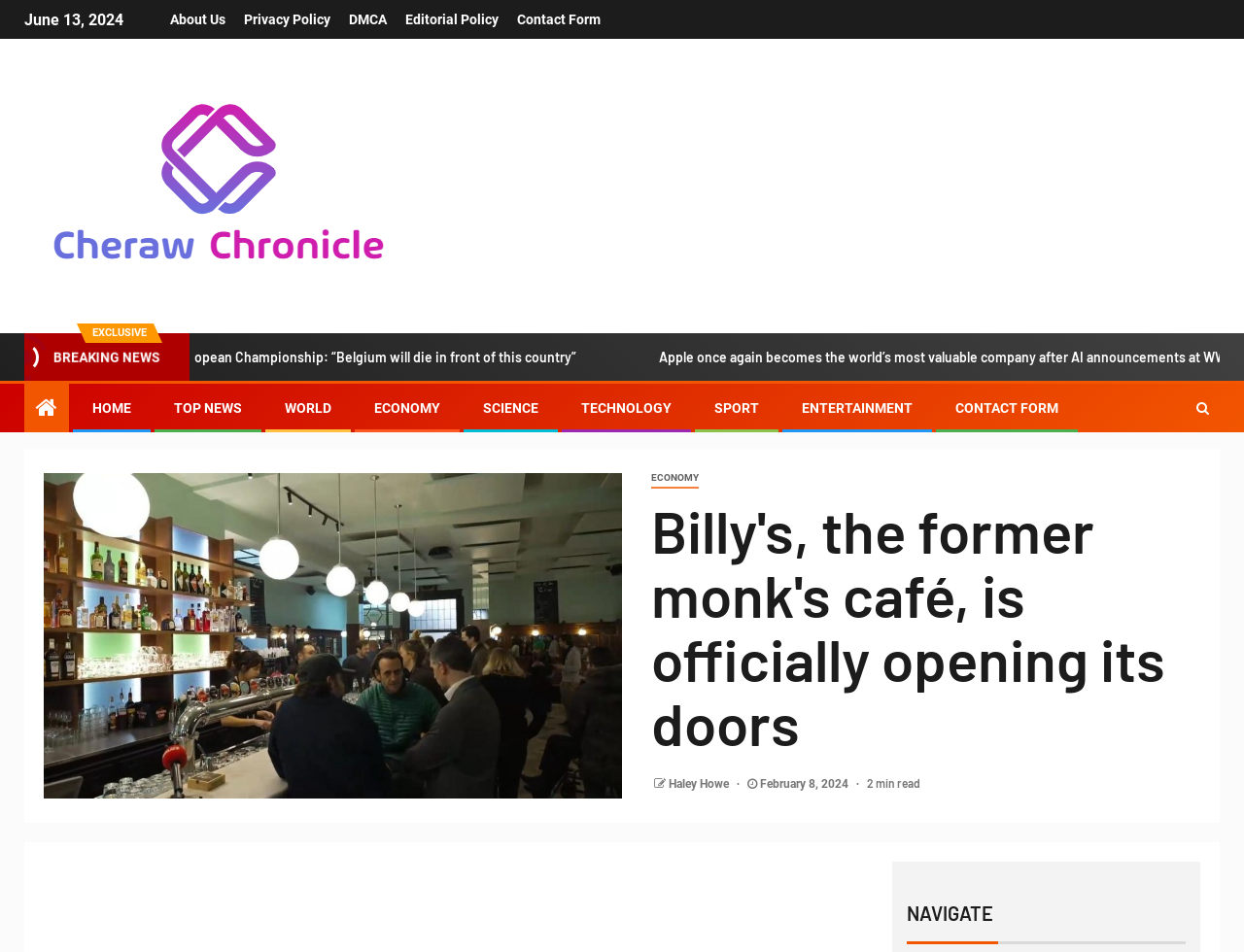Identify the bounding box coordinates of the part that should be clicked to carry out this instruction: "read breaking news".

[0.043, 0.367, 0.129, 0.384]